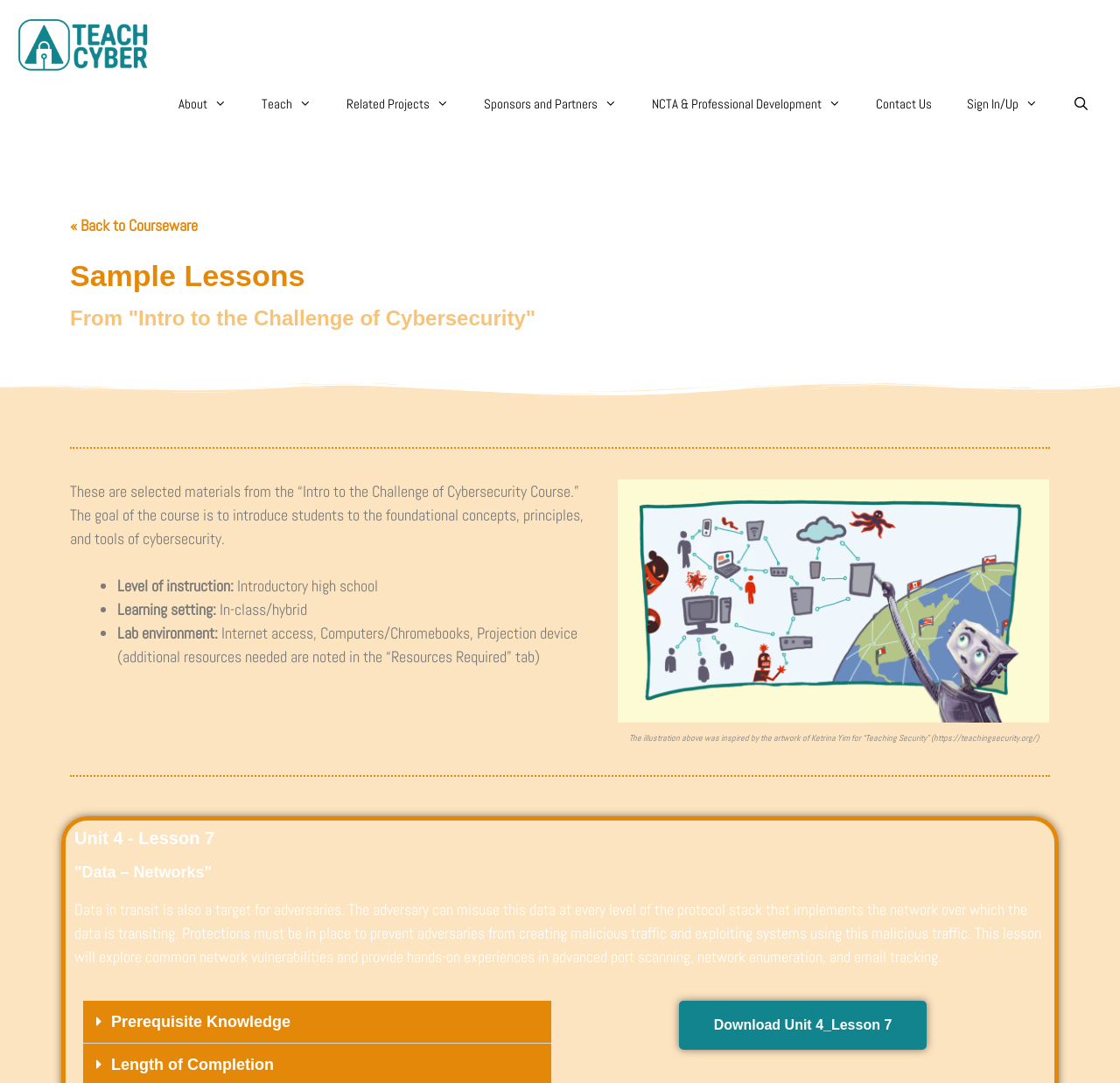Please specify the bounding box coordinates of the element that should be clicked to execute the given instruction: 'Click on the 'Listening & Learning' link'. Ensure the coordinates are four float numbers between 0 and 1, expressed as [left, top, right, bottom].

None